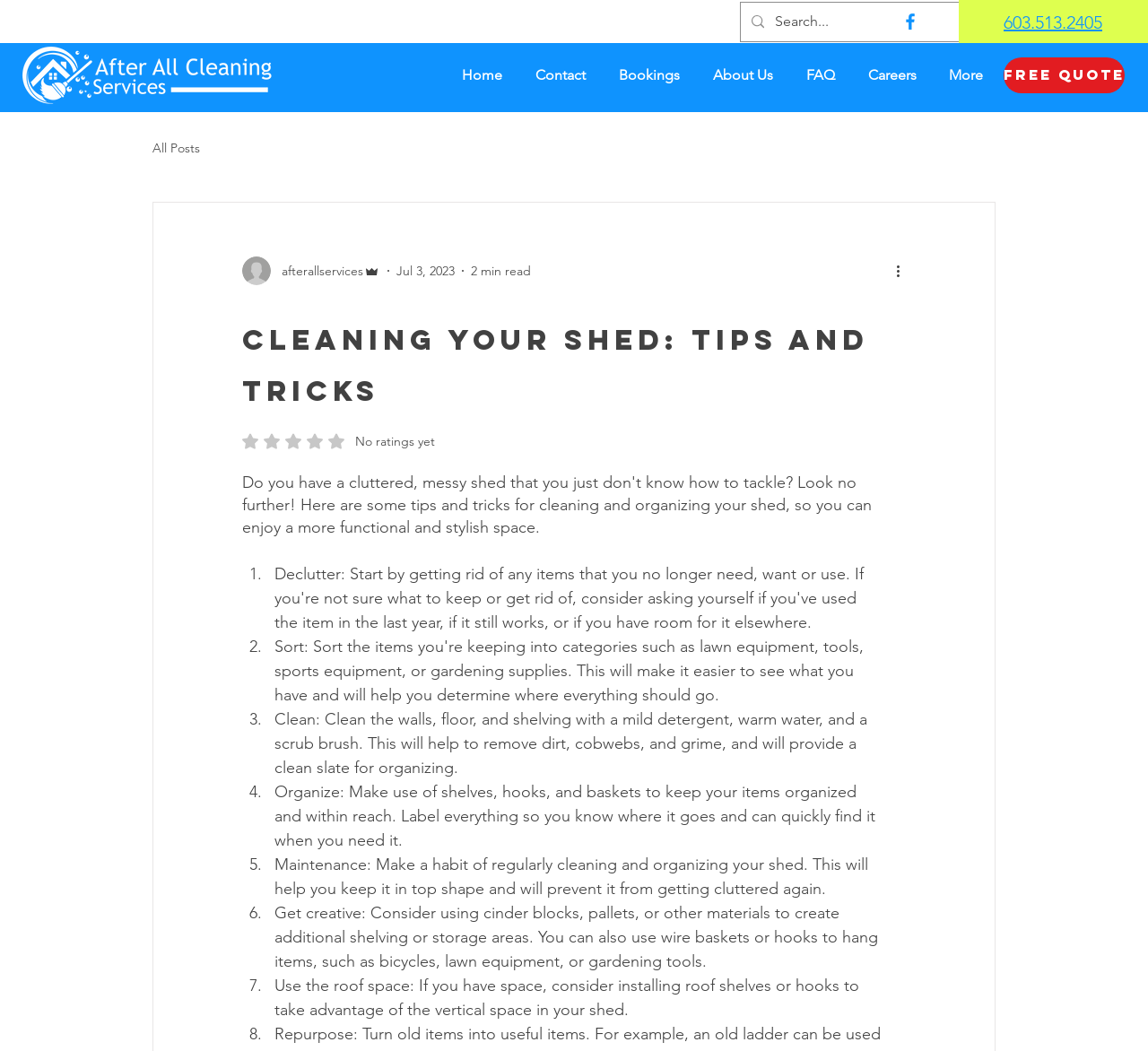Determine the bounding box coordinates of the clickable element to achieve the following action: 'Click the 'More actions' button'. Provide the coordinates as four float values between 0 and 1, formatted as [left, top, right, bottom].

[0.778, 0.247, 0.797, 0.268]